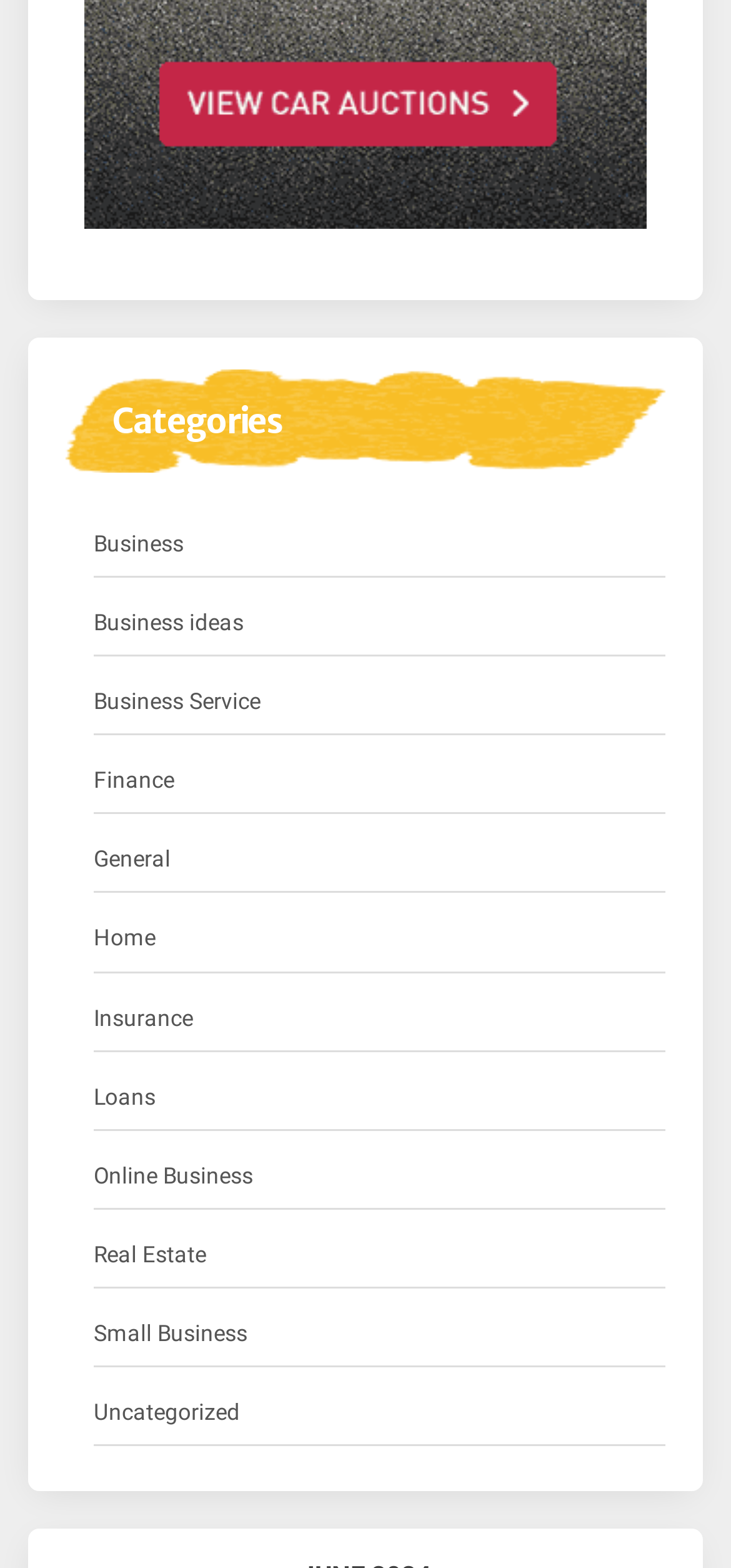Find and provide the bounding box coordinates for the UI element described with: "Real Estate".

[0.128, 0.788, 0.282, 0.814]